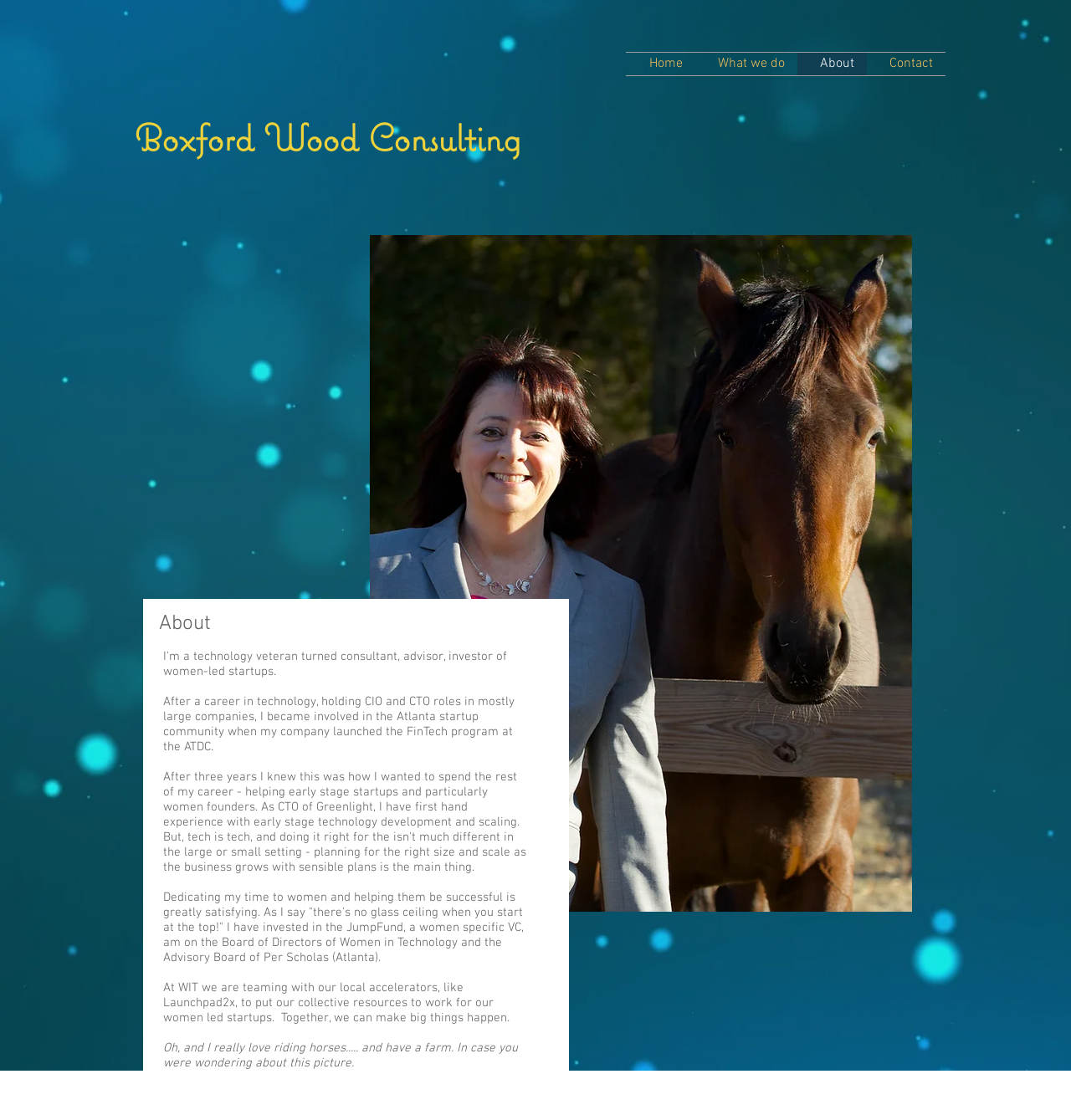With reference to the image, please provide a detailed answer to the following question: What is the image about?

The image with bounding box coordinates [0.345, 0.21, 0.852, 0.814] is about the author, as mentioned in the surrounding text.